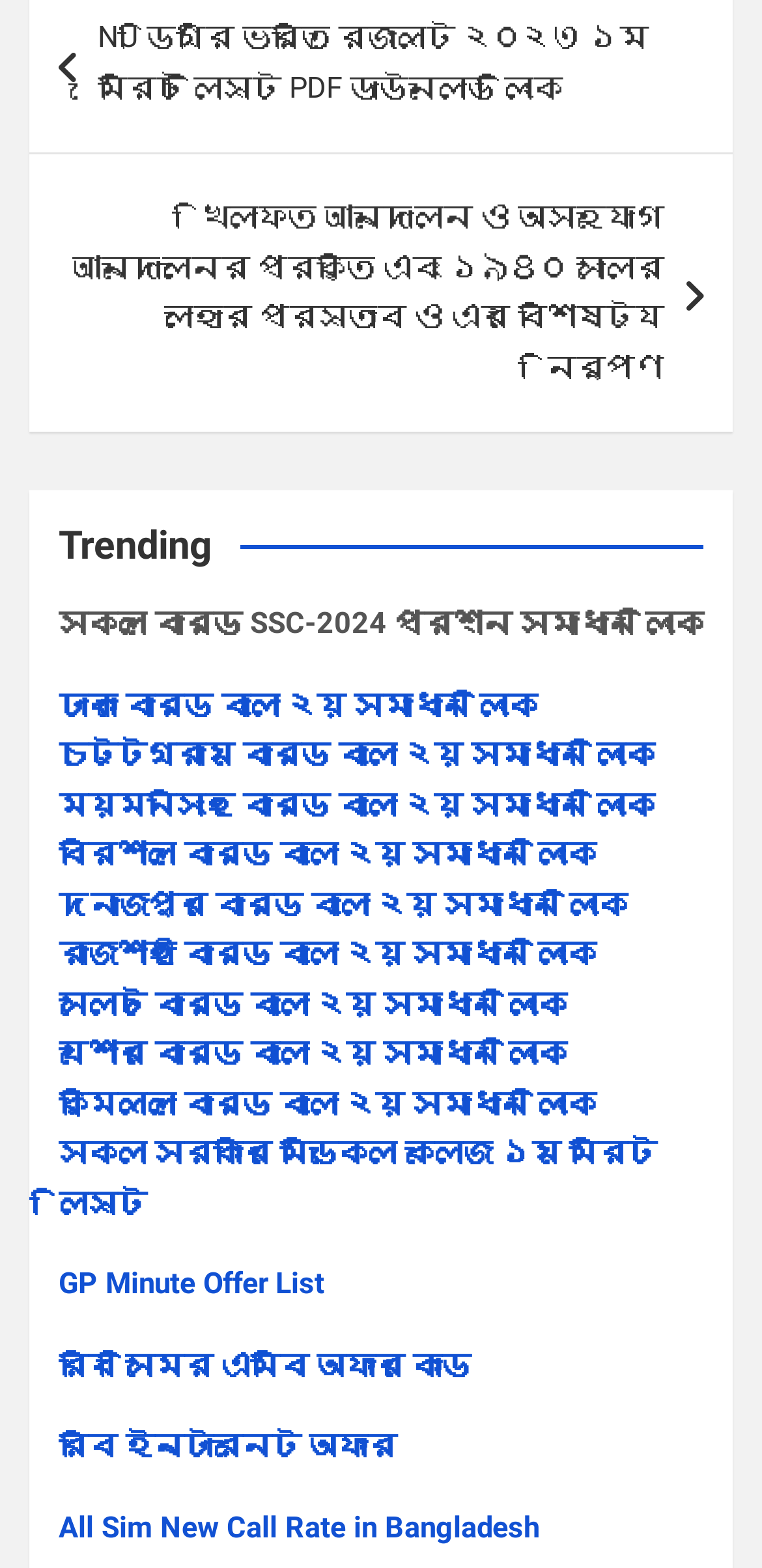Indicate the bounding box coordinates of the clickable region to achieve the following instruction: "Click on the link to view Dhaka Board Bangla 2nd solution."

[0.077, 0.438, 0.705, 0.461]